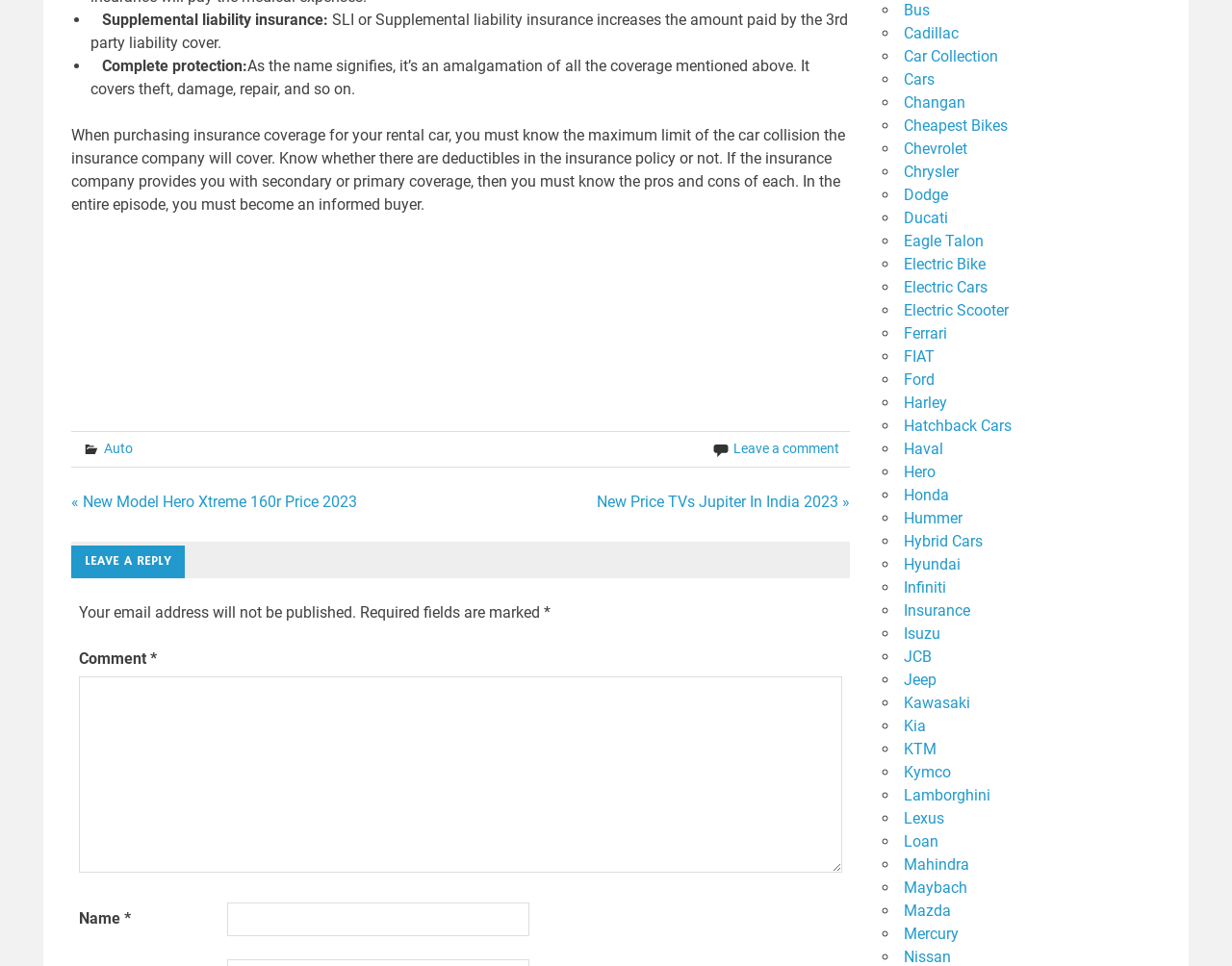Show the bounding box coordinates of the region that should be clicked to follow the instruction: "Enter your comment in the text box."

[0.064, 0.7, 0.684, 0.903]